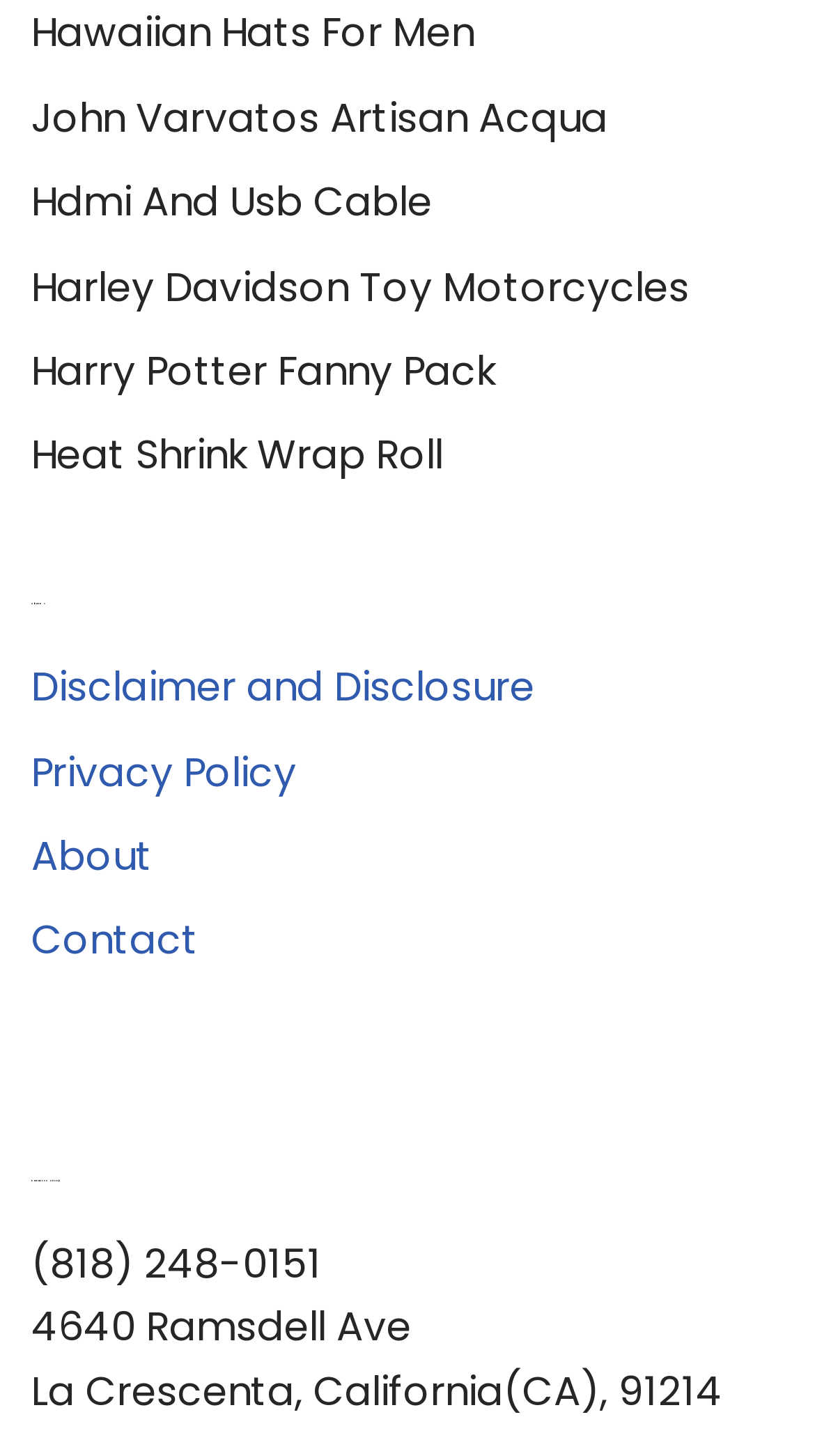Calculate the bounding box coordinates for the UI element based on the following description: "Grill Parts Heat Shield". Ensure the coordinates are four float numbers between 0 and 1, i.e., [left, top, right, bottom].

[0.038, 0.652, 0.544, 0.691]